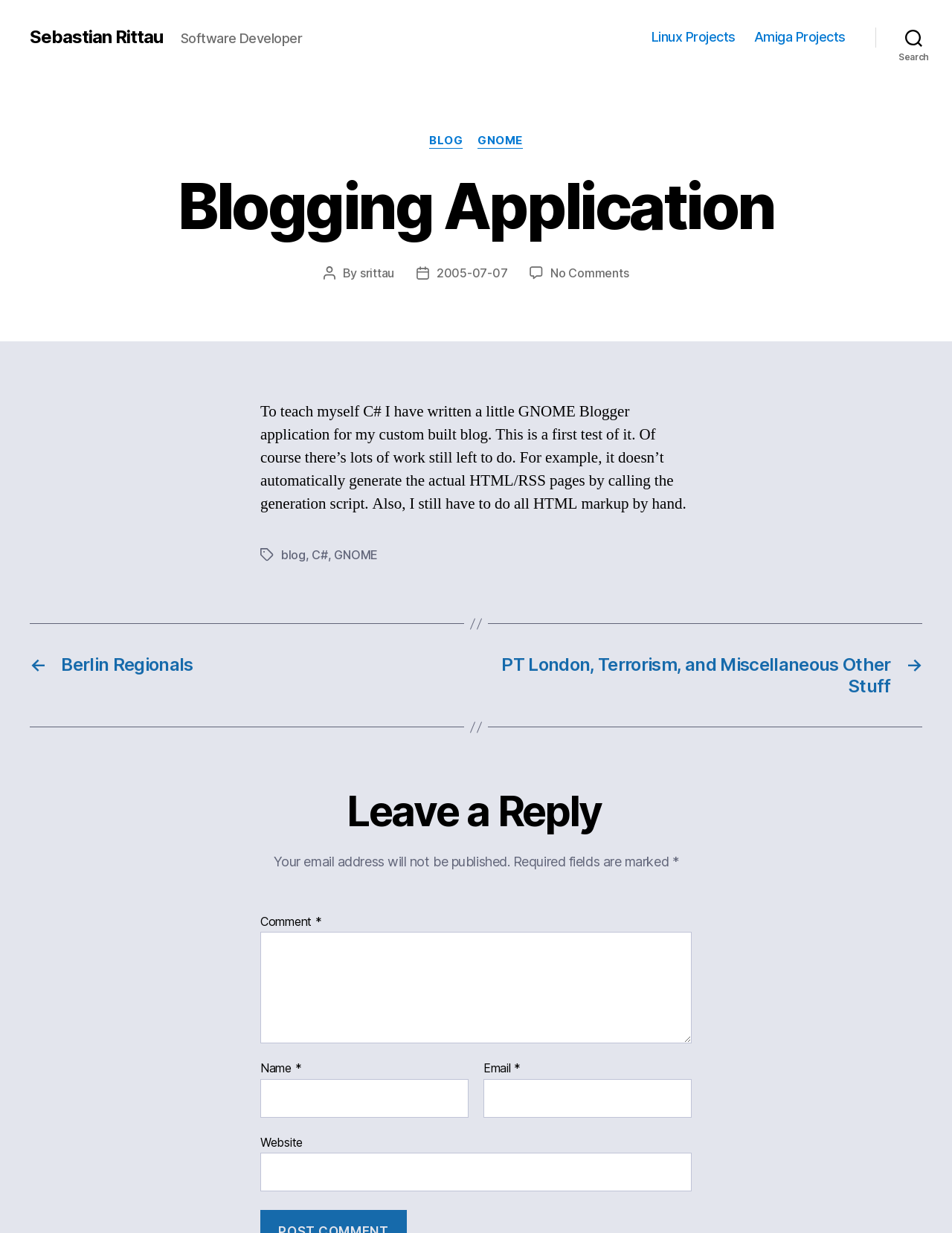Calculate the bounding box coordinates of the UI element given the description: "parent_node: Comment * name="ac931cab1e"".

[0.273, 0.756, 0.727, 0.846]